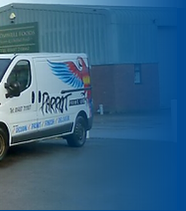What type of environment is the van in?
Using the screenshot, give a one-word or short phrase answer.

Commercial